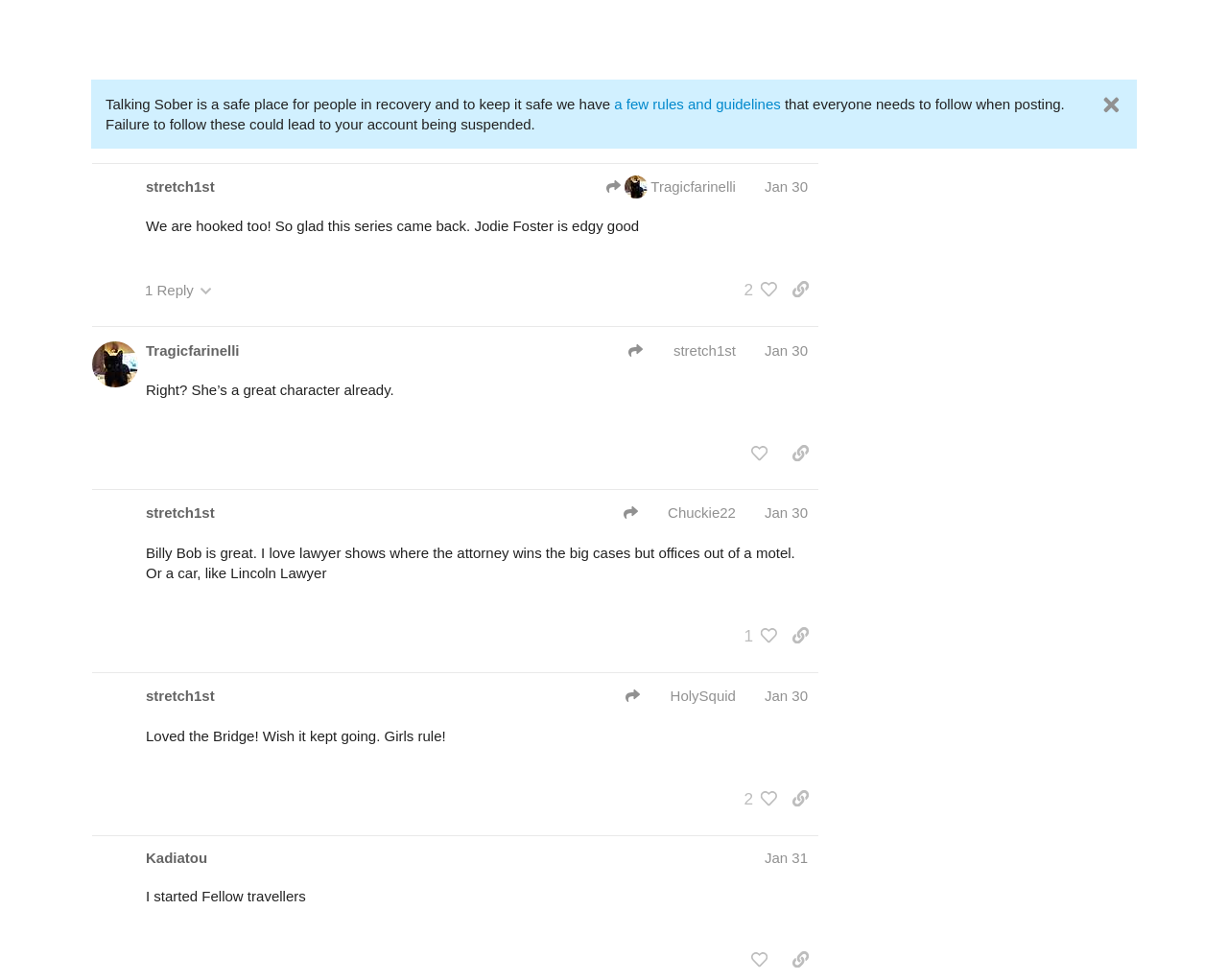Identify the bounding box for the described UI element. Provide the coordinates in (top-left x, top-left y, bottom-right x, bottom-right y) format with values ranging from 0 to 1: image1920×1440 223 KB

[0.119, 0.332, 0.639, 0.822]